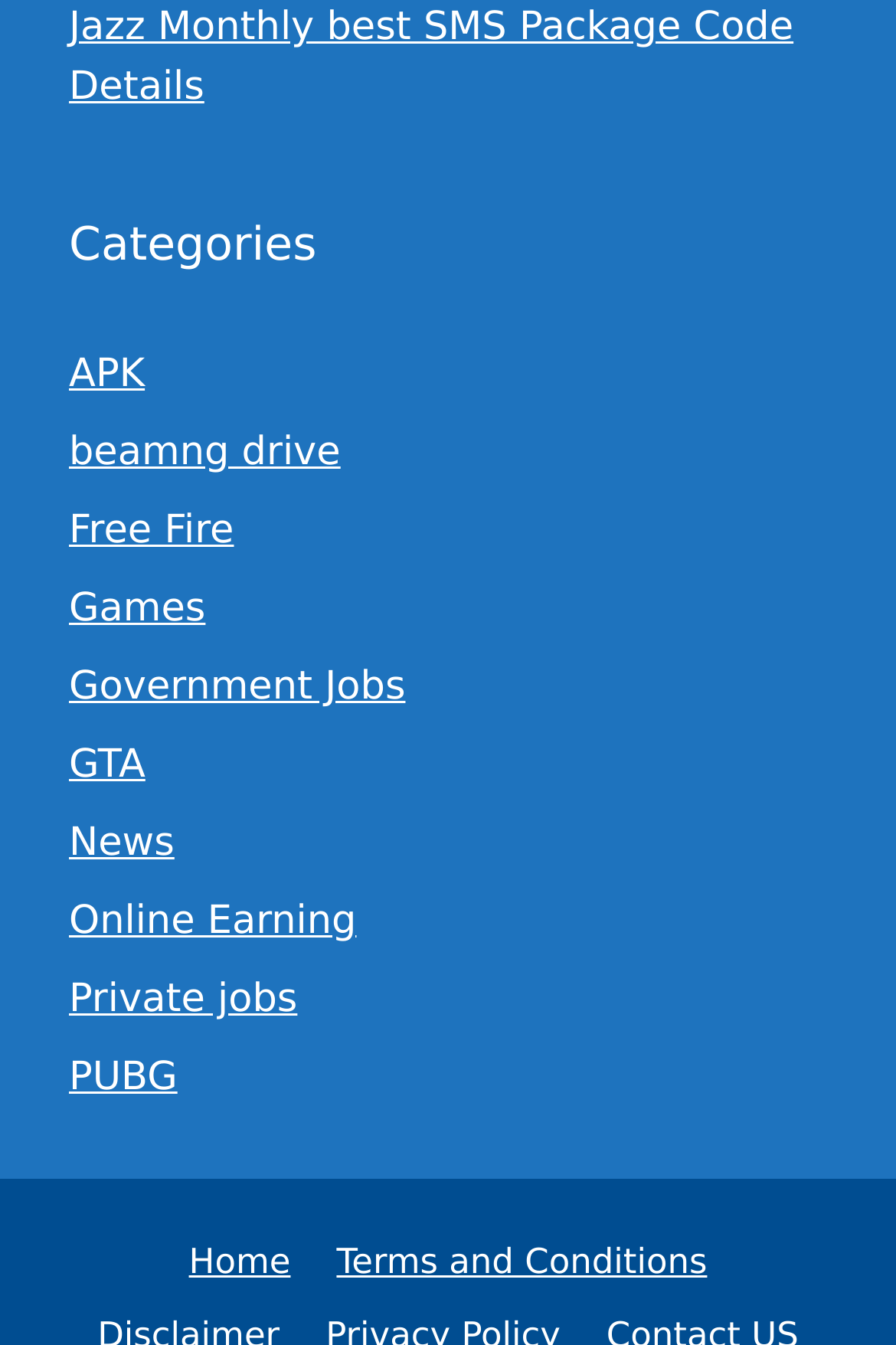Use a single word or phrase to respond to the question:
What is the last link on the webpage?

Terms and Conditions